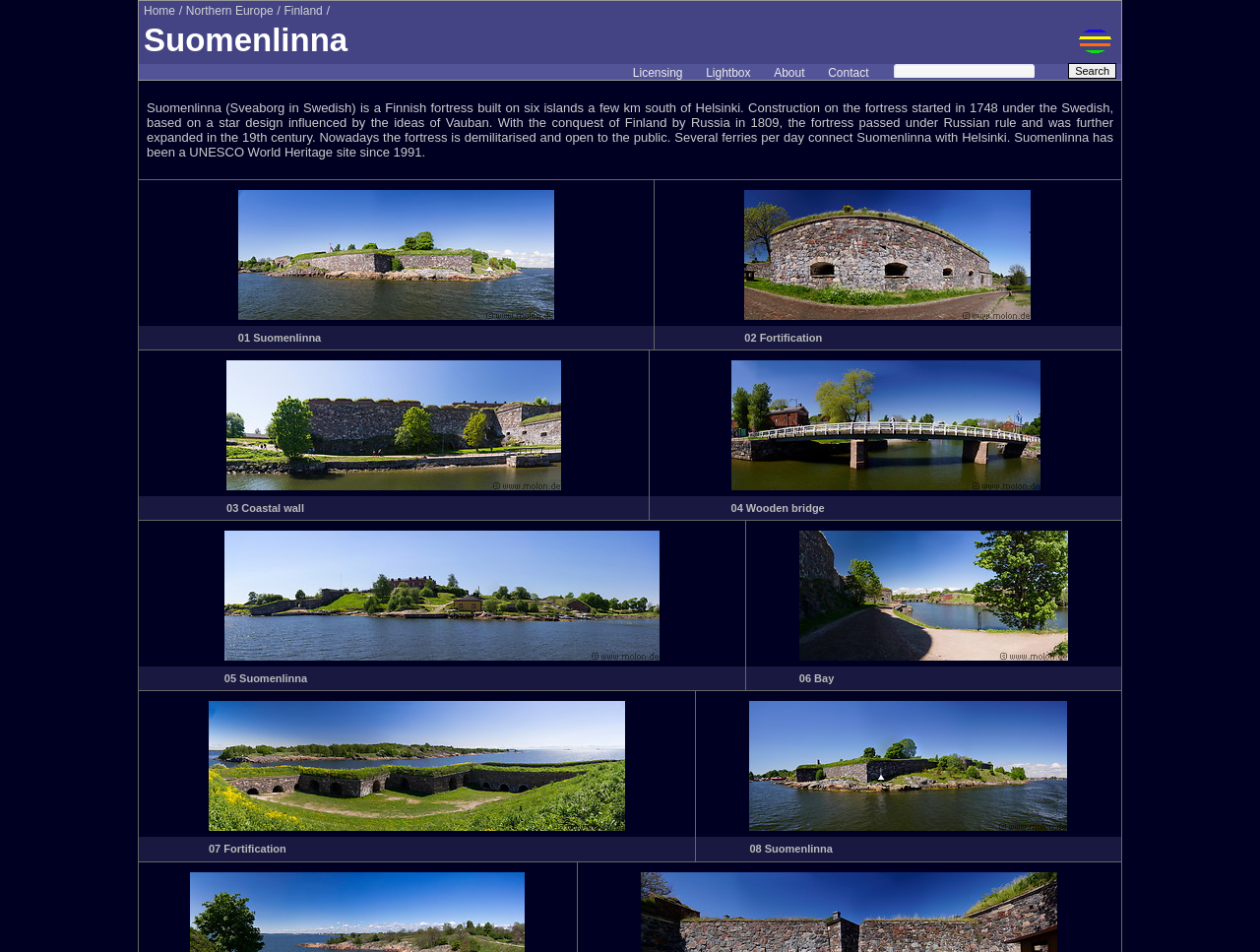Please determine the bounding box coordinates for the element that should be clicked to follow these instructions: "View Licensing information".

[0.494, 0.069, 0.55, 0.083]